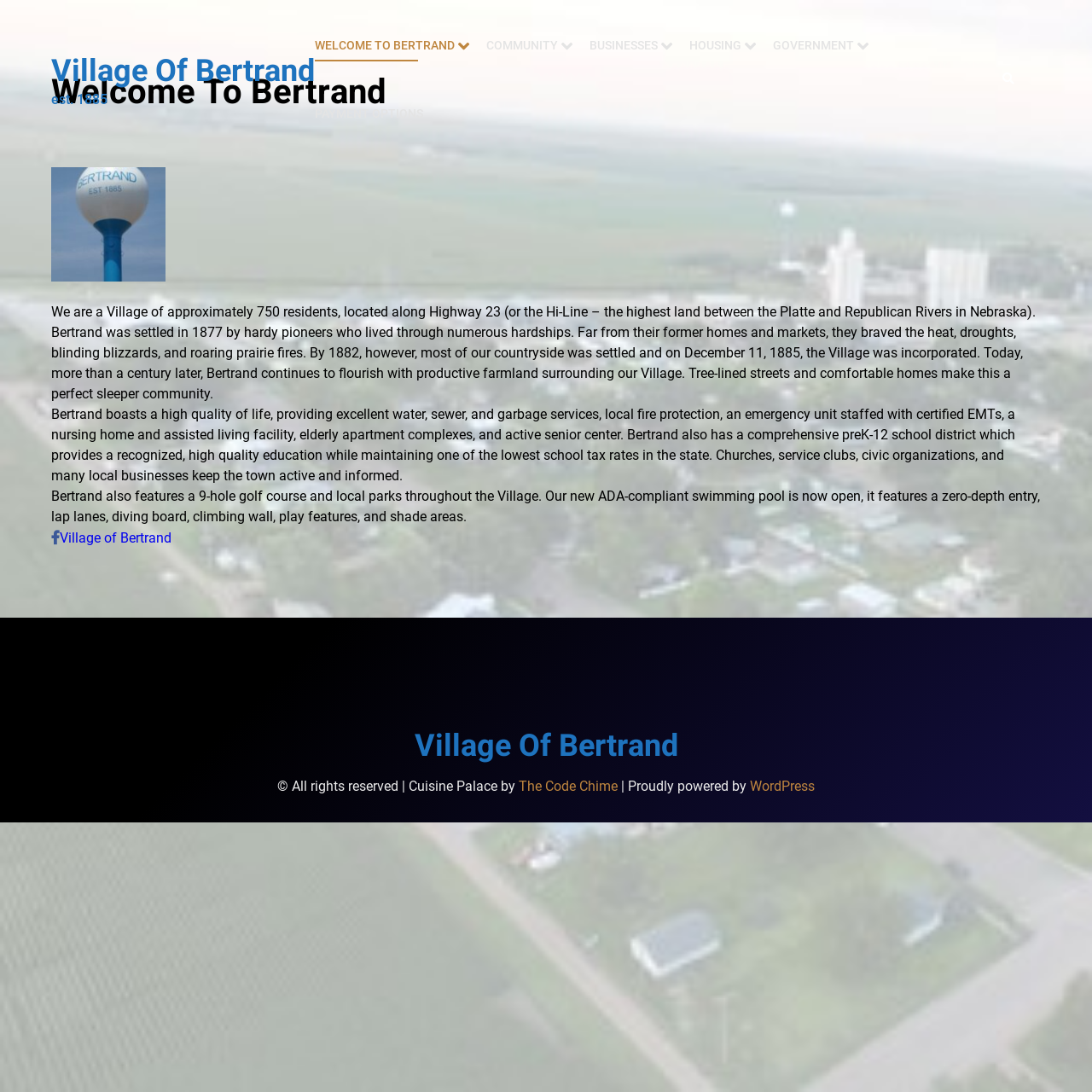Answer with a single word or phrase: 
What type of education does Bertrand provide?

PreK-12